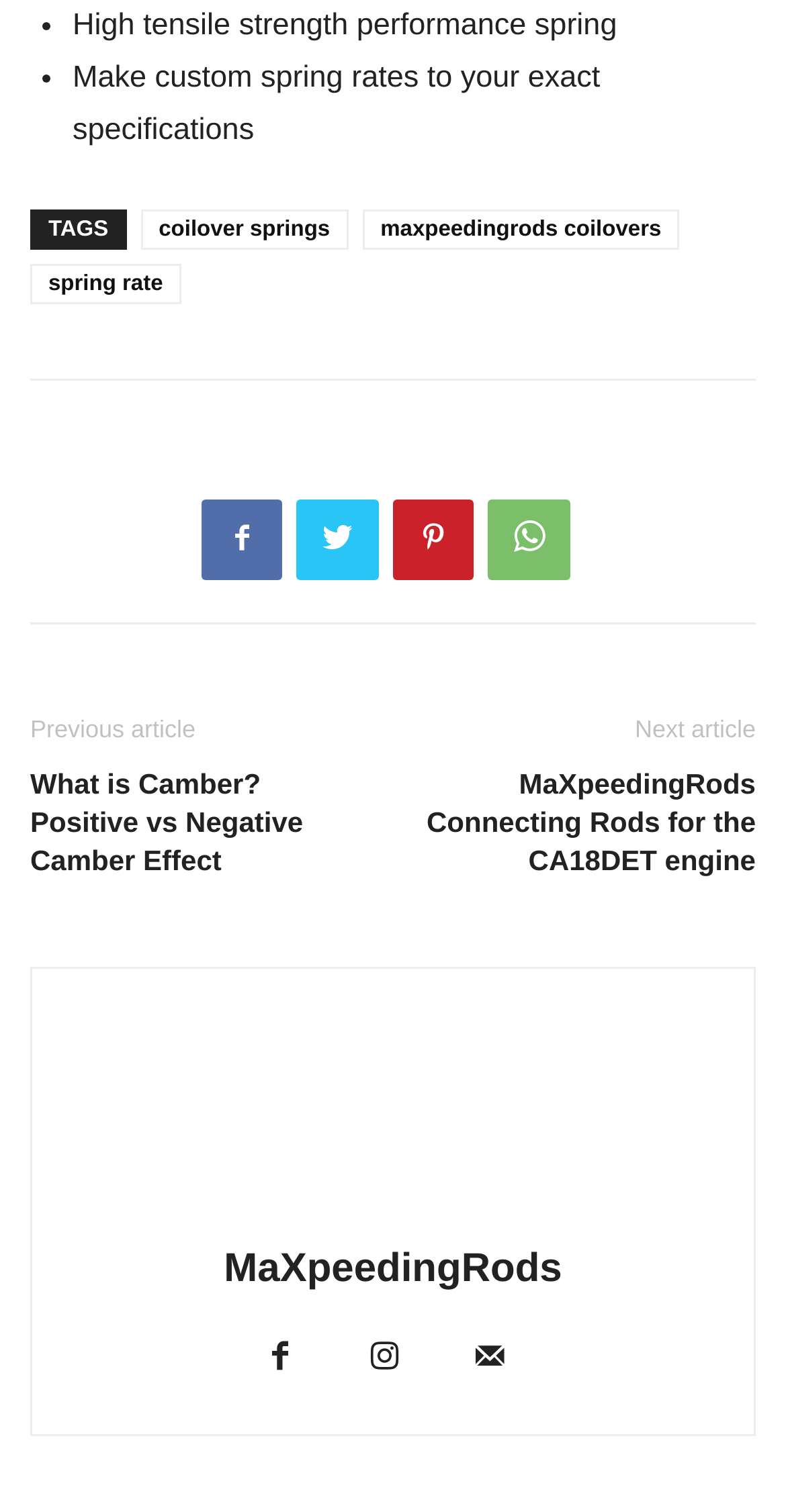Provide the bounding box coordinates for the area that should be clicked to complete the instruction: "Visit the MaXpeedingRods blog".

[0.372, 0.791, 0.628, 0.813]